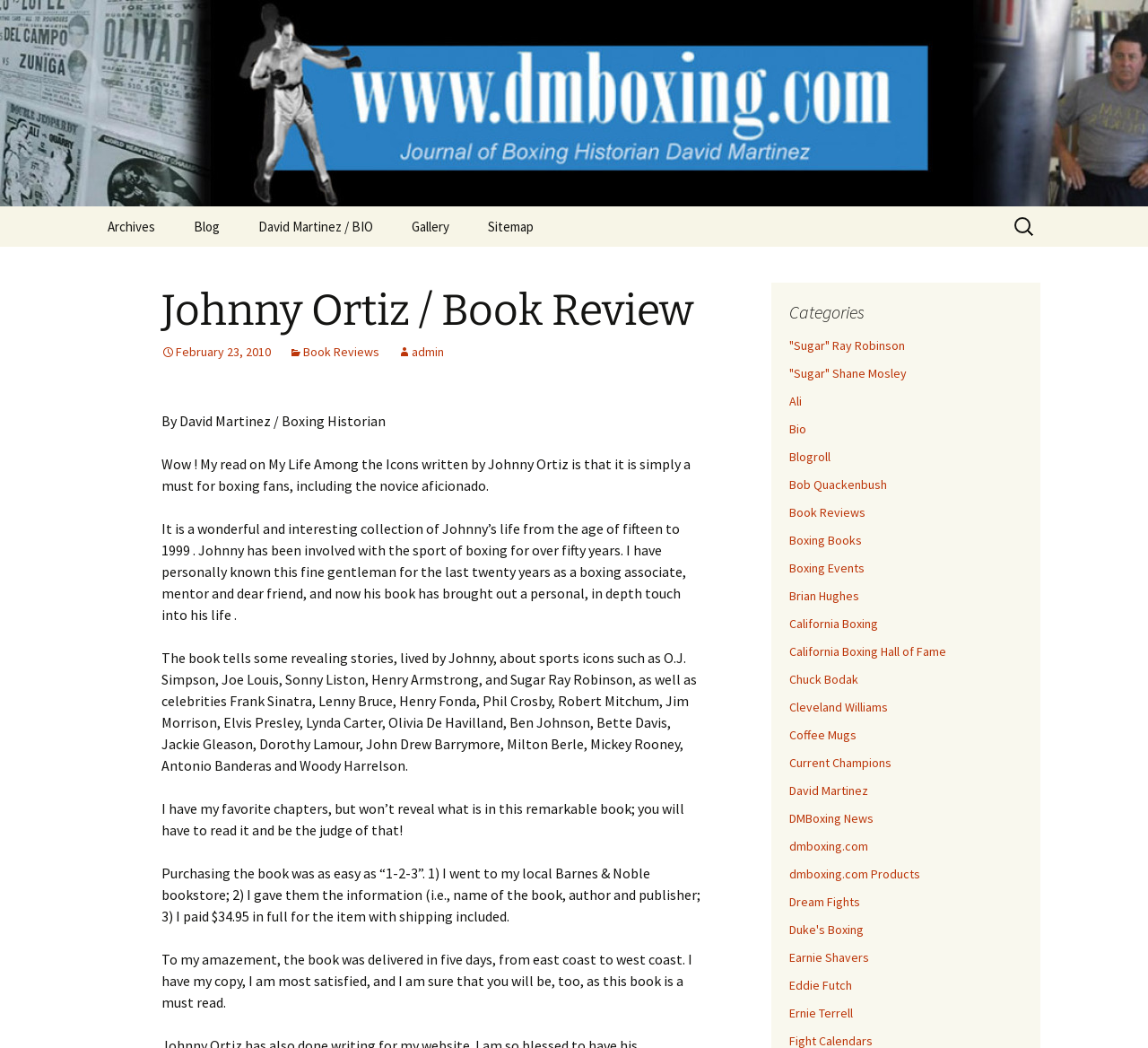Could you locate the bounding box coordinates for the section that should be clicked to accomplish this task: "Search for obituaries".

None